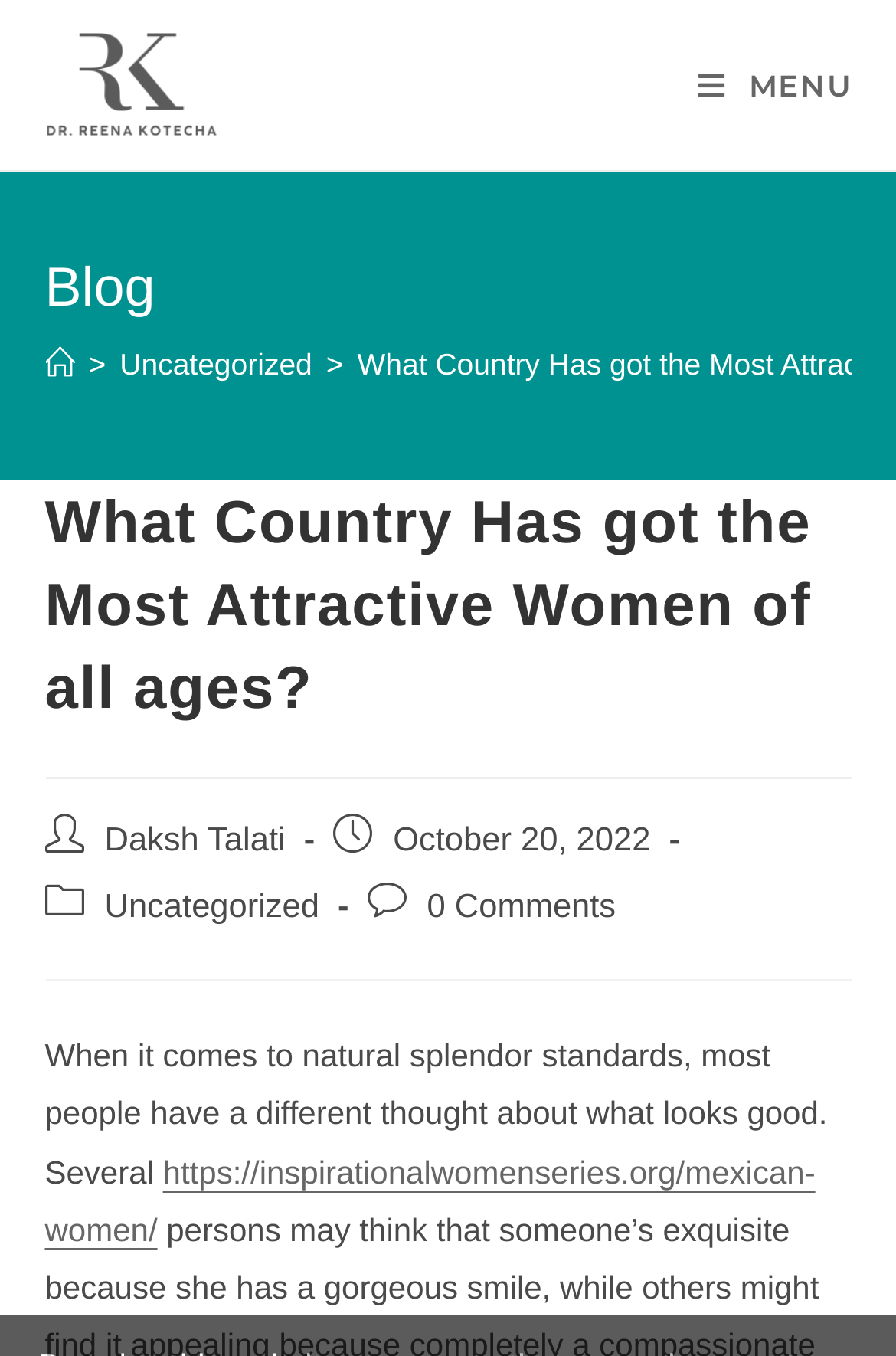Please identify the bounding box coordinates of the element I need to click to follow this instruction: "Read the post by Daksh Talati".

[0.117, 0.606, 0.319, 0.634]